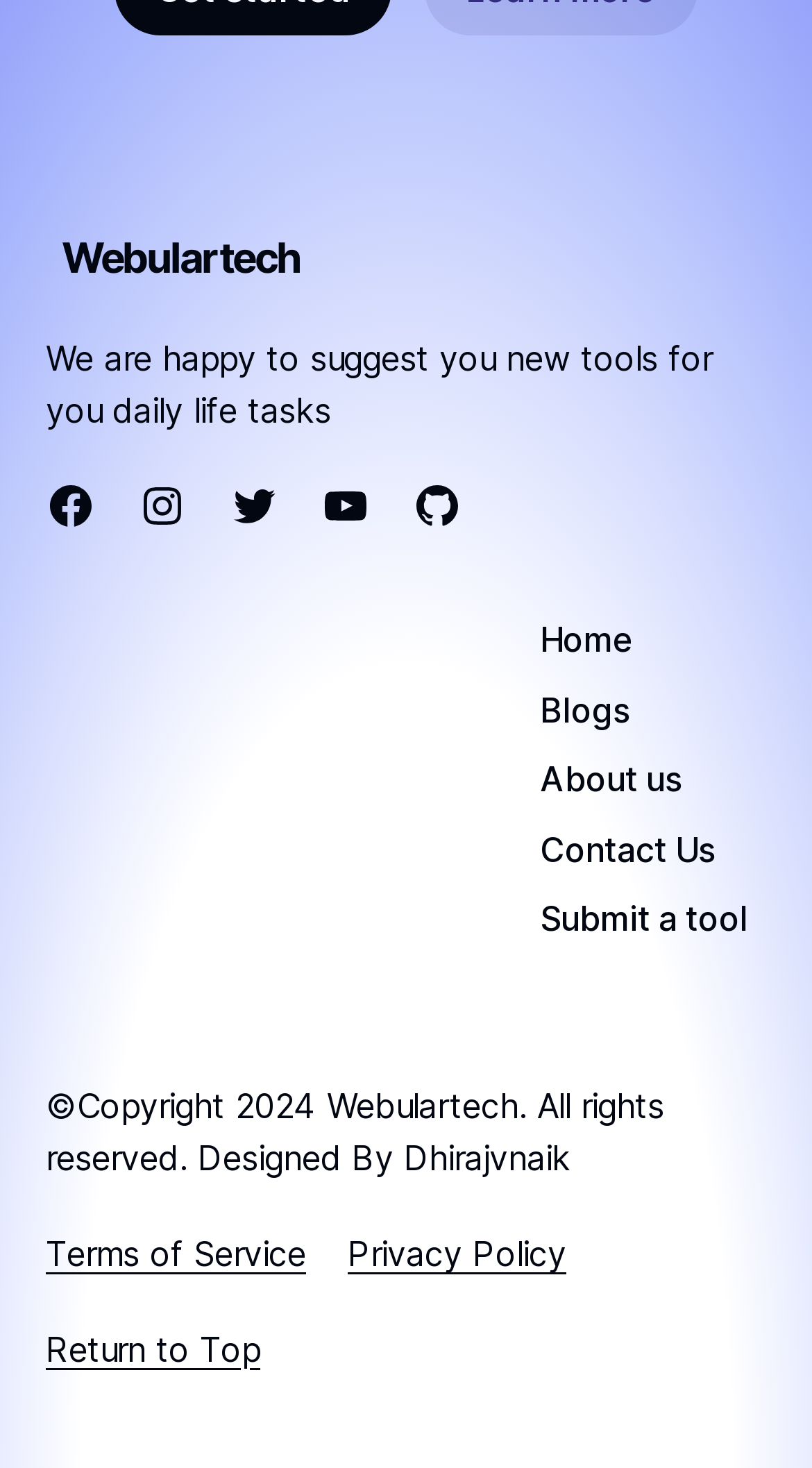Please examine the image and provide a detailed answer to the question: How many social media links are there?

There are five social media links on the webpage, which are Facebook, Instagram, Twitter, YouTube, and GitHub. These links are located in the top section of the webpage.